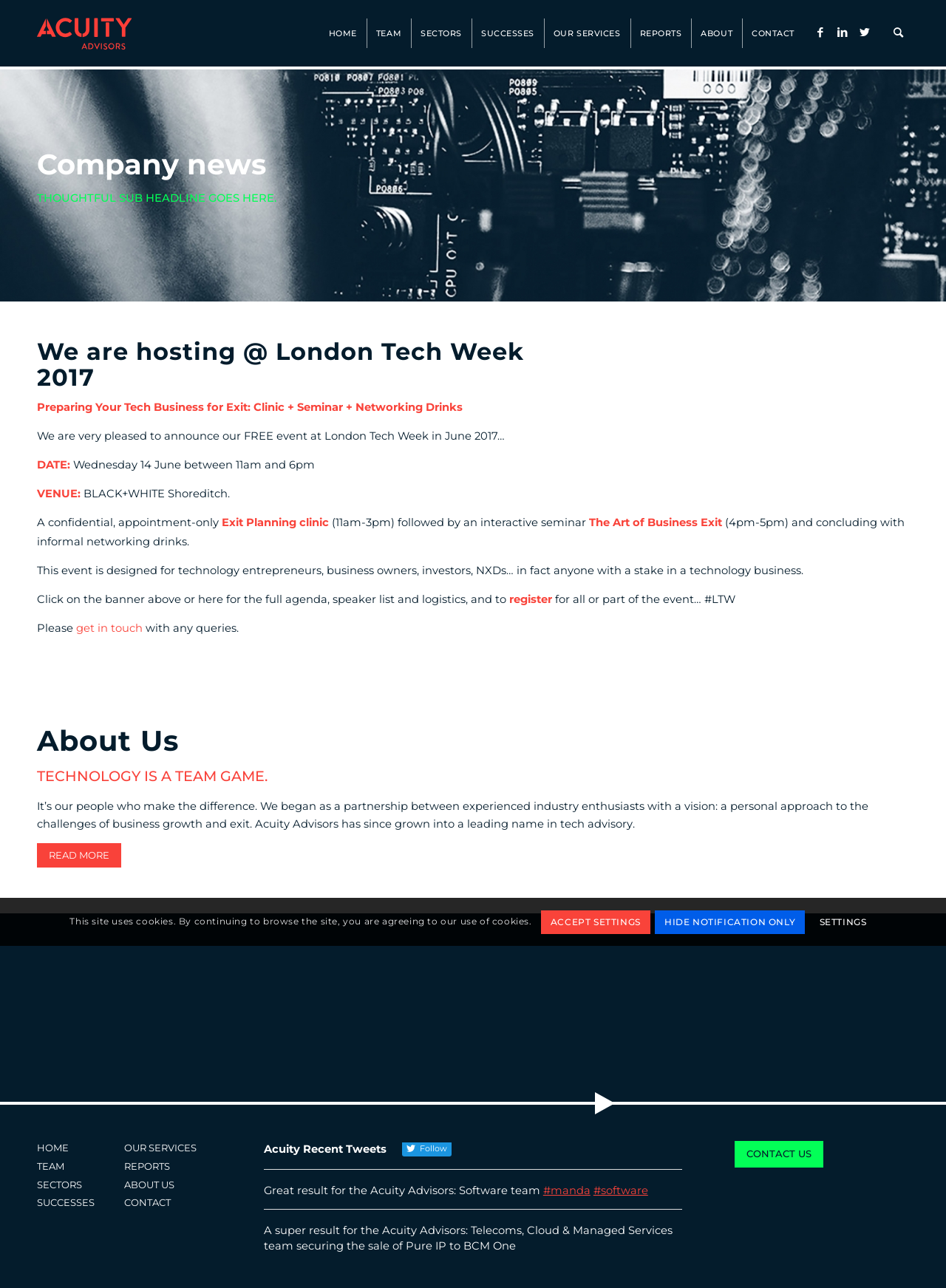Give a one-word or phrase response to the following question: What is the date of the event?

Wednesday 14 June